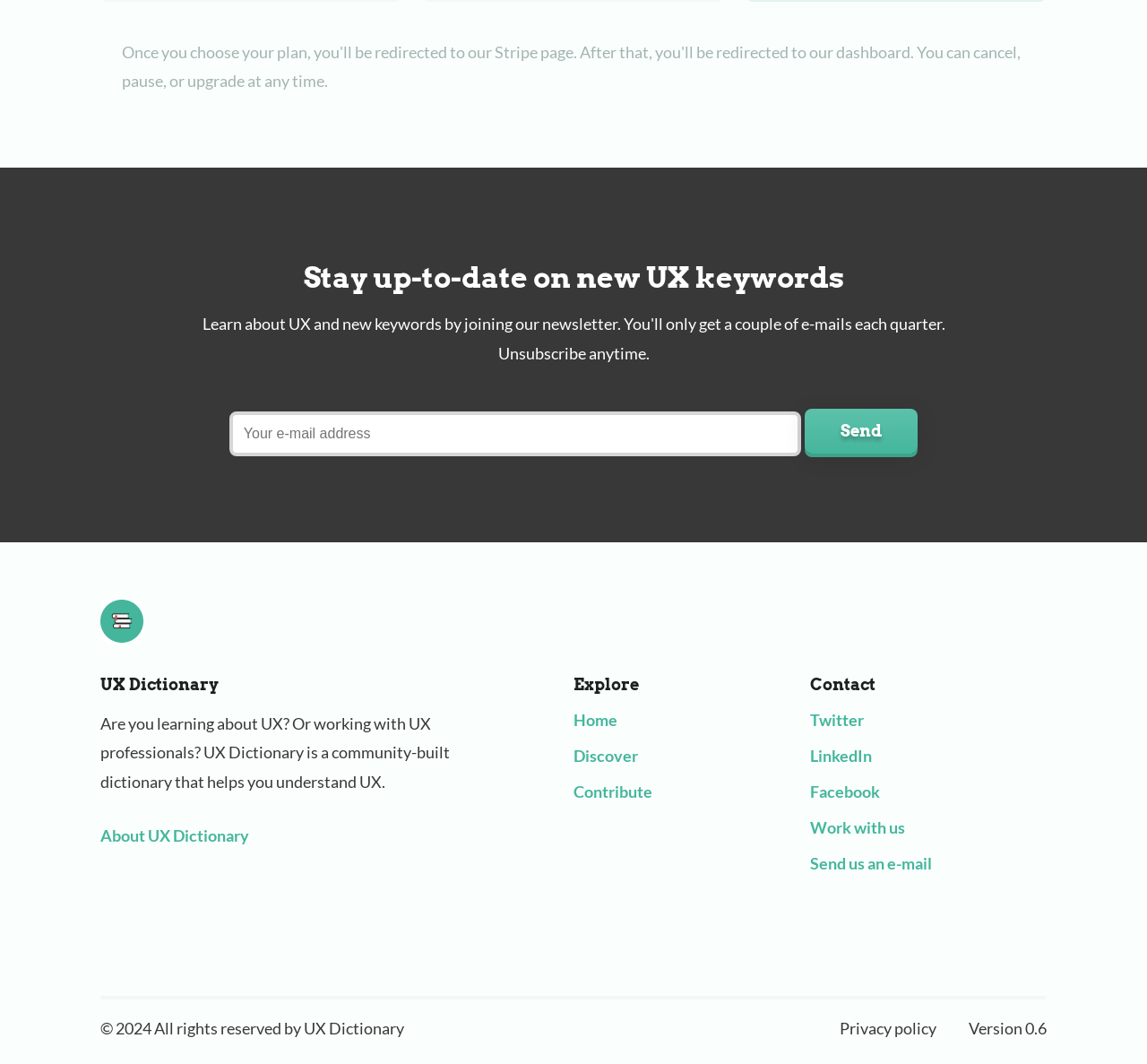Predict the bounding box coordinates of the area that should be clicked to accomplish the following instruction: "Read the 'Blog' article". The bounding box coordinates should consist of four float numbers between 0 and 1, i.e., [left, top, right, bottom].

None